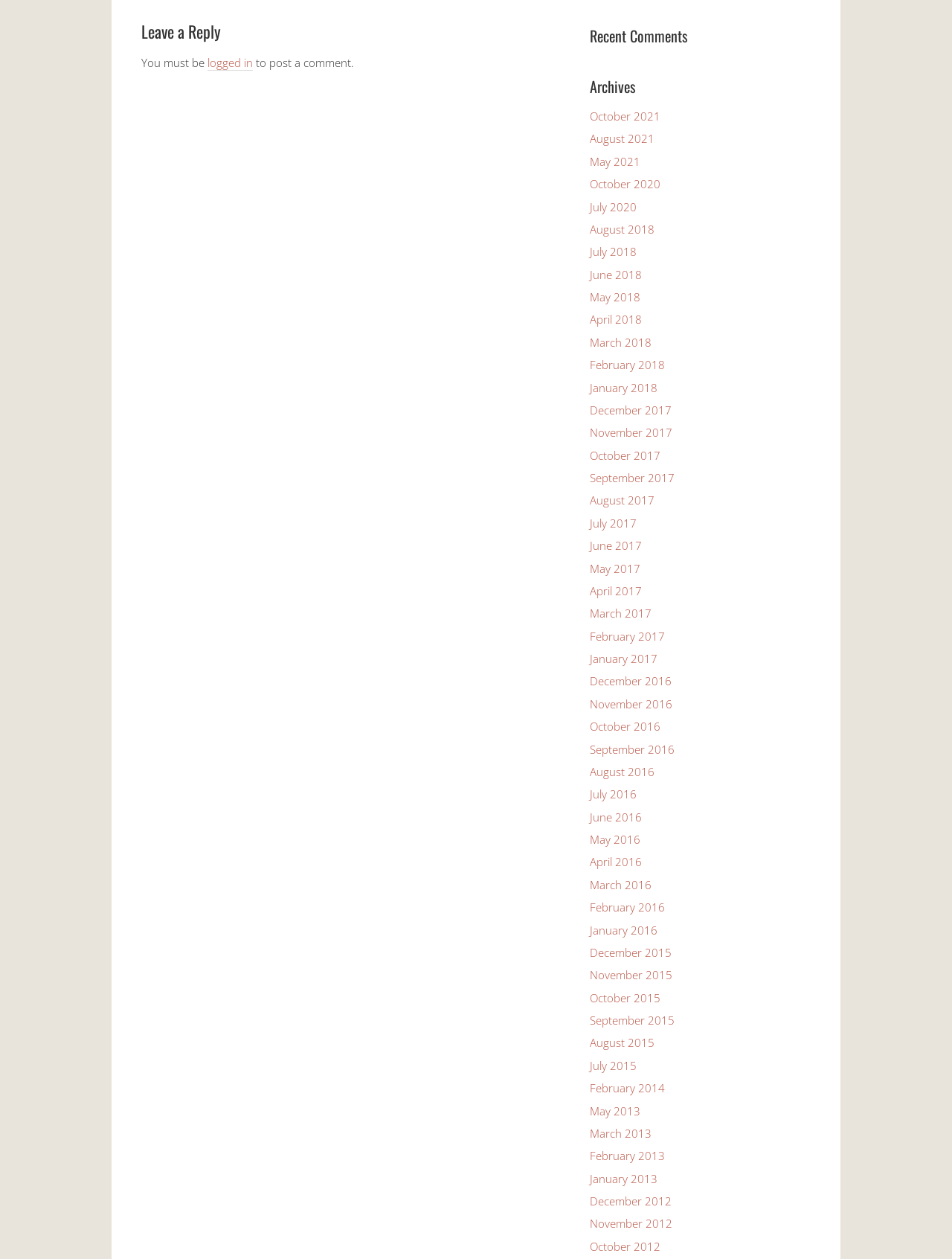Reply to the question with a single word or phrase:
What is the purpose of the 'Leave a Reply' section?

To post a comment